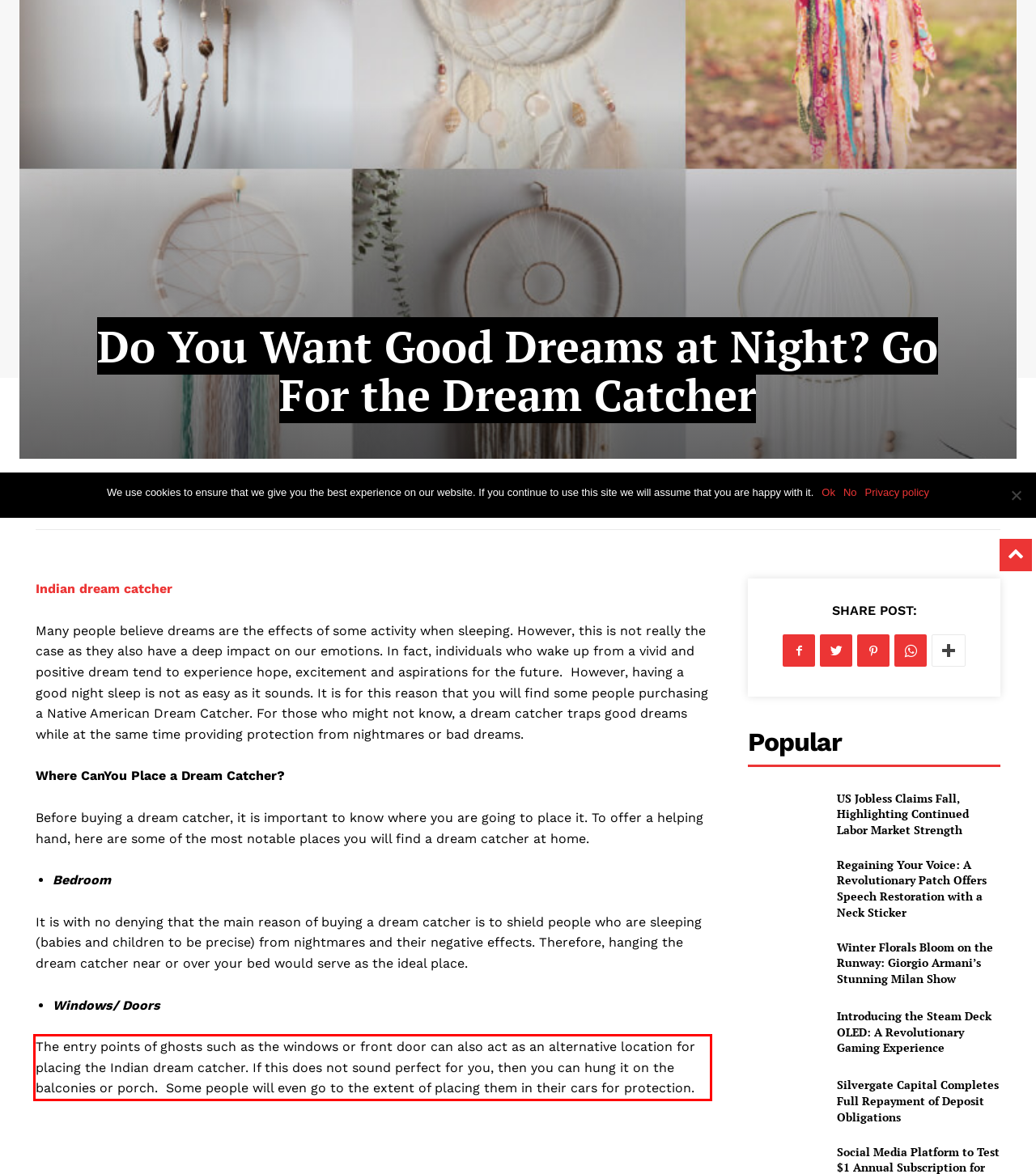Please look at the screenshot provided and find the red bounding box. Extract the text content contained within this bounding box.

The entry points of ghosts such as the windows or front door can also act as an alternative location for placing the Indian dream catcher. If this does not sound perfect for you, then you can hung it on the balconies or porch. Some people will even go to the extent of placing them in their cars for protection.